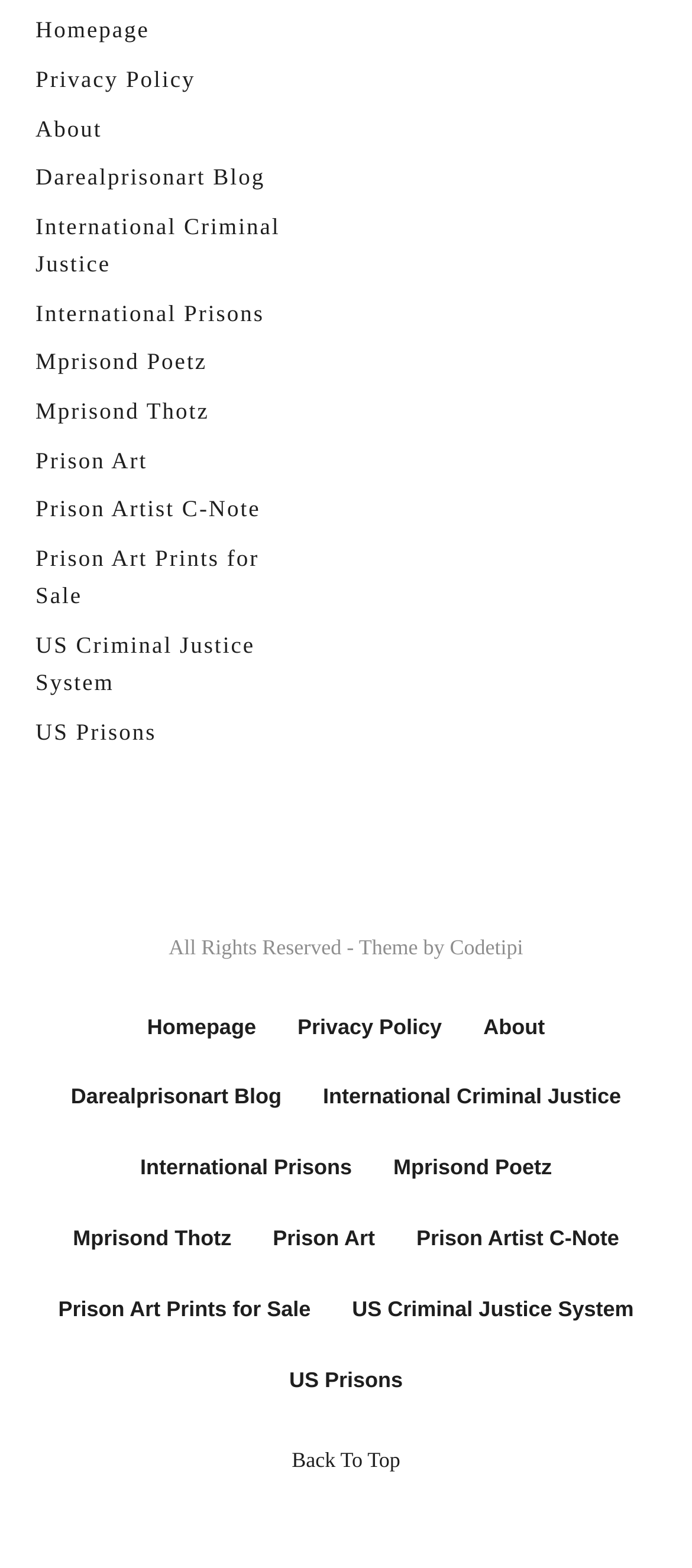Determine the bounding box coordinates for the area you should click to complete the following instruction: "learn about prison art".

[0.051, 0.285, 0.213, 0.302]